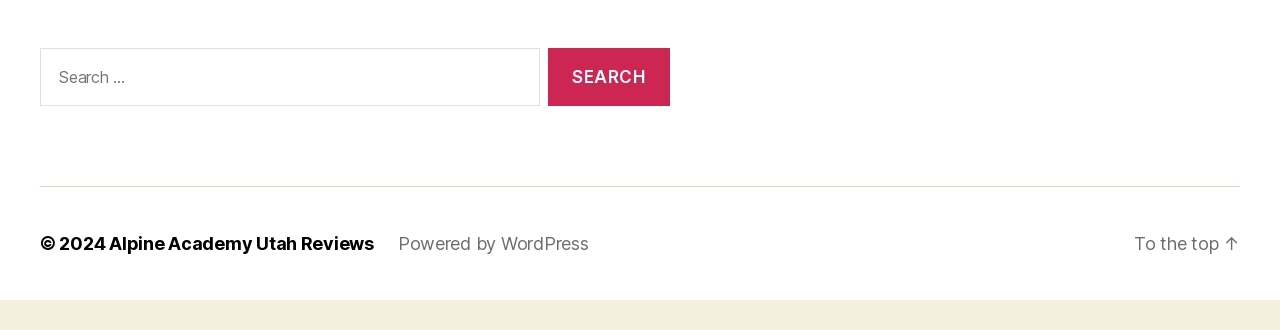Given the element description: "Alpine Academy Utah Reviews", predict the bounding box coordinates of the UI element it refers to, using four float numbers between 0 and 1, i.e., [left, top, right, bottom].

[0.085, 0.798, 0.292, 0.862]